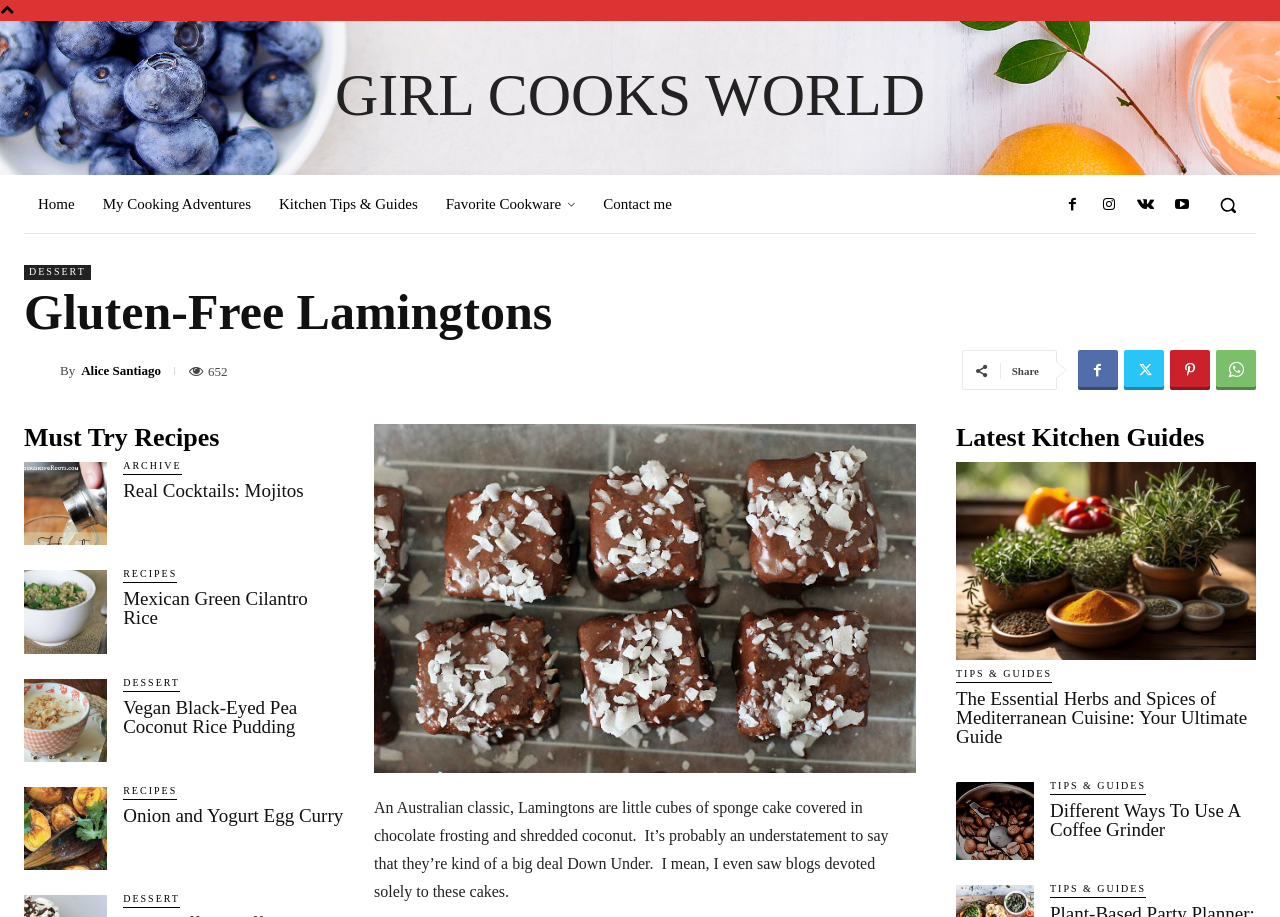Based on the element description "title="Onion and Yogurt Egg Curry"", predict the bounding box coordinates of the UI element.

[0.019, 0.858, 0.084, 0.949]